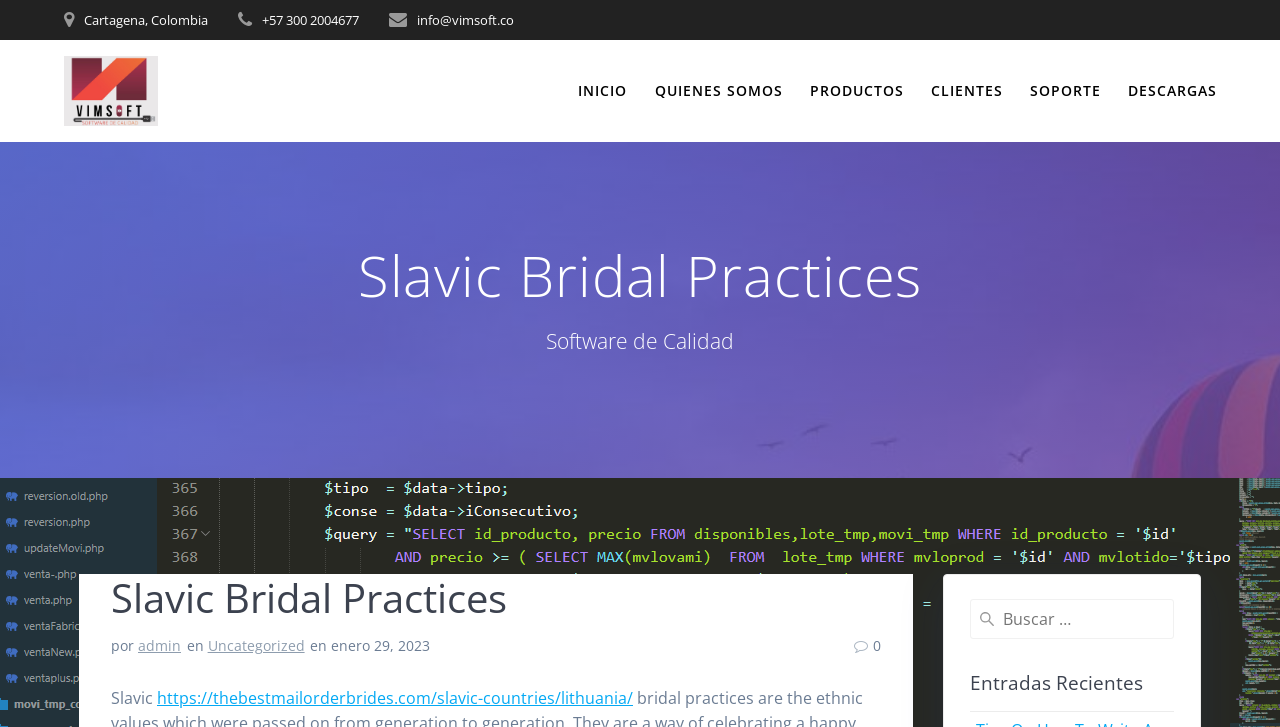Could you specify the bounding box coordinates for the clickable section to complete the following instruction: "login as admin"?

[0.108, 0.874, 0.141, 0.9]